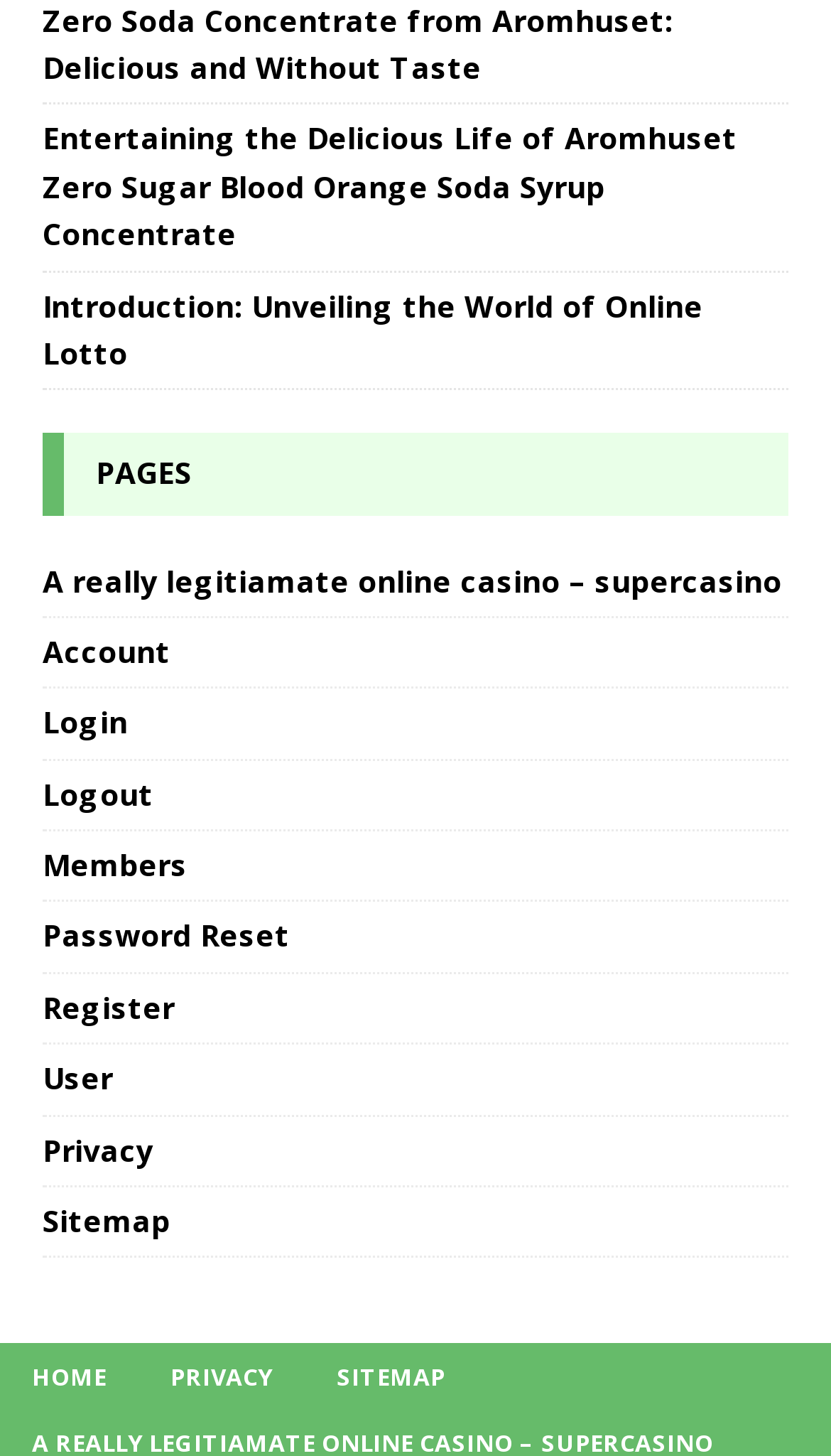Locate the bounding box coordinates of the region to be clicked to comply with the following instruction: "go to May 2023". The coordinates must be four float numbers between 0 and 1, in the form [left, top, right, bottom].

None